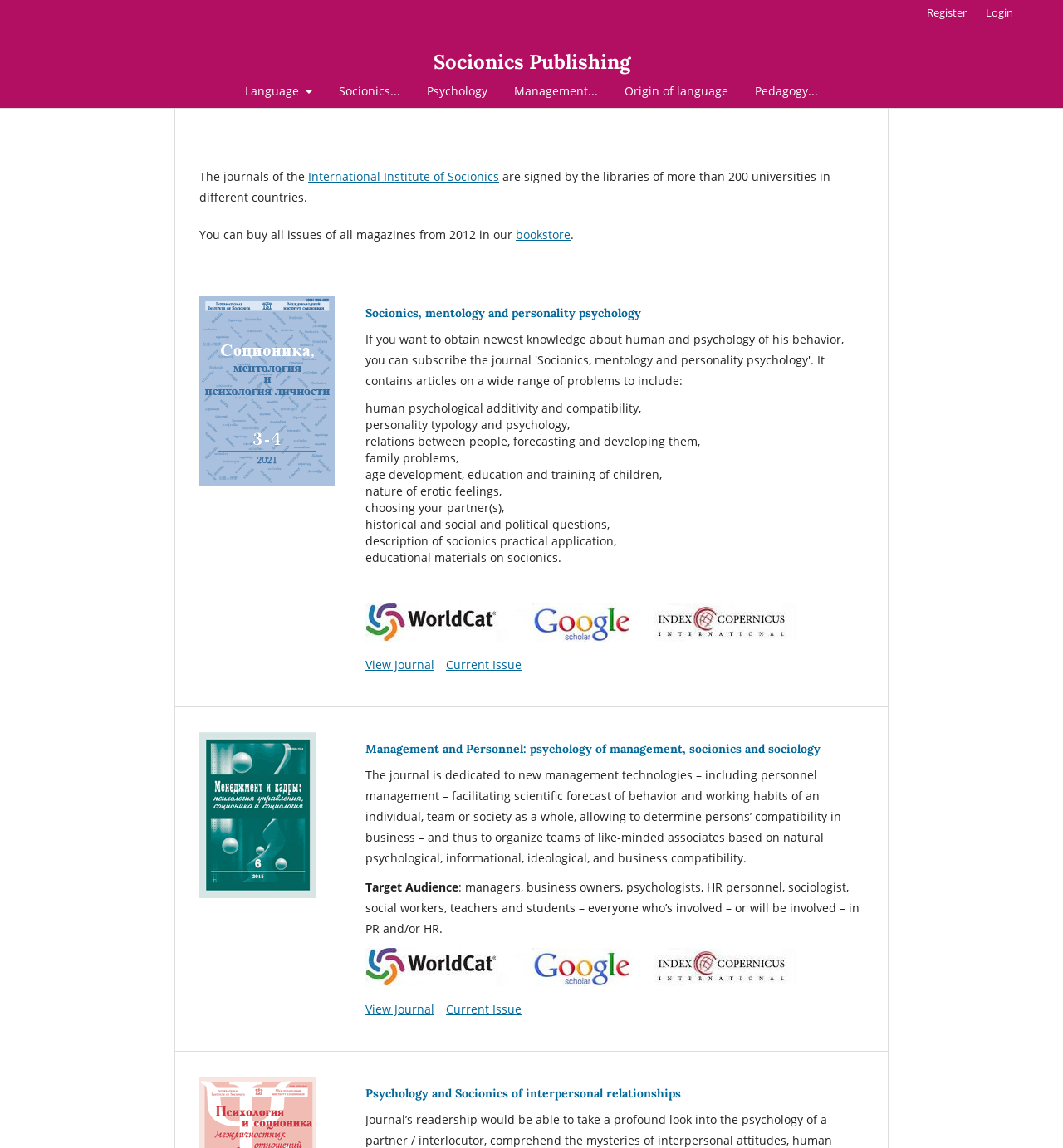Where can one buy all issues of all magazines from 2012?
Please answer using one word or phrase, based on the screenshot.

Bookstore